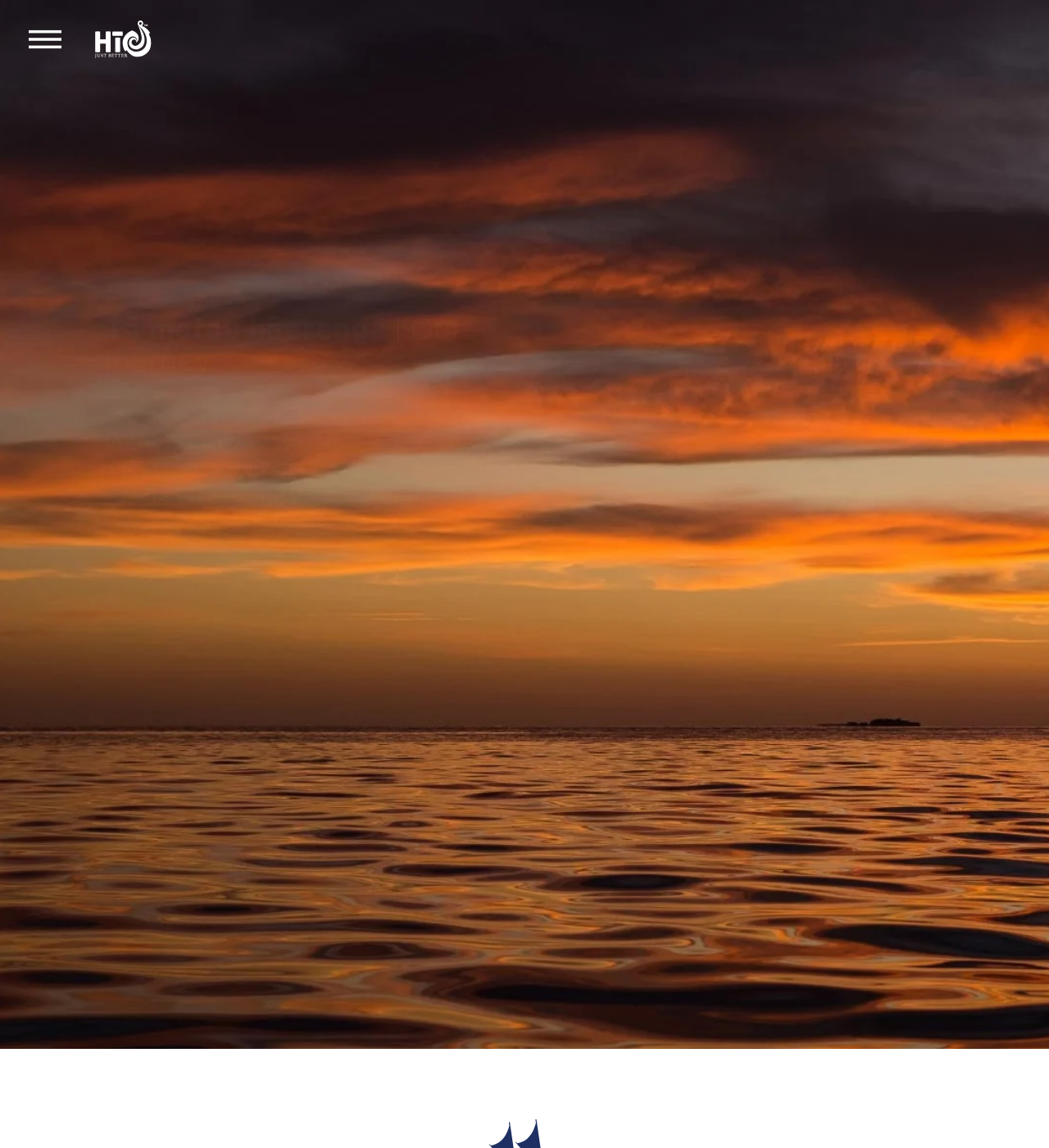Give the bounding box coordinates for the element described as: ".b88bede0-3613-4852-a0a9-ae6c65fdaf19{fill:#fff;}".

[0.027, 0.02, 0.059, 0.048]